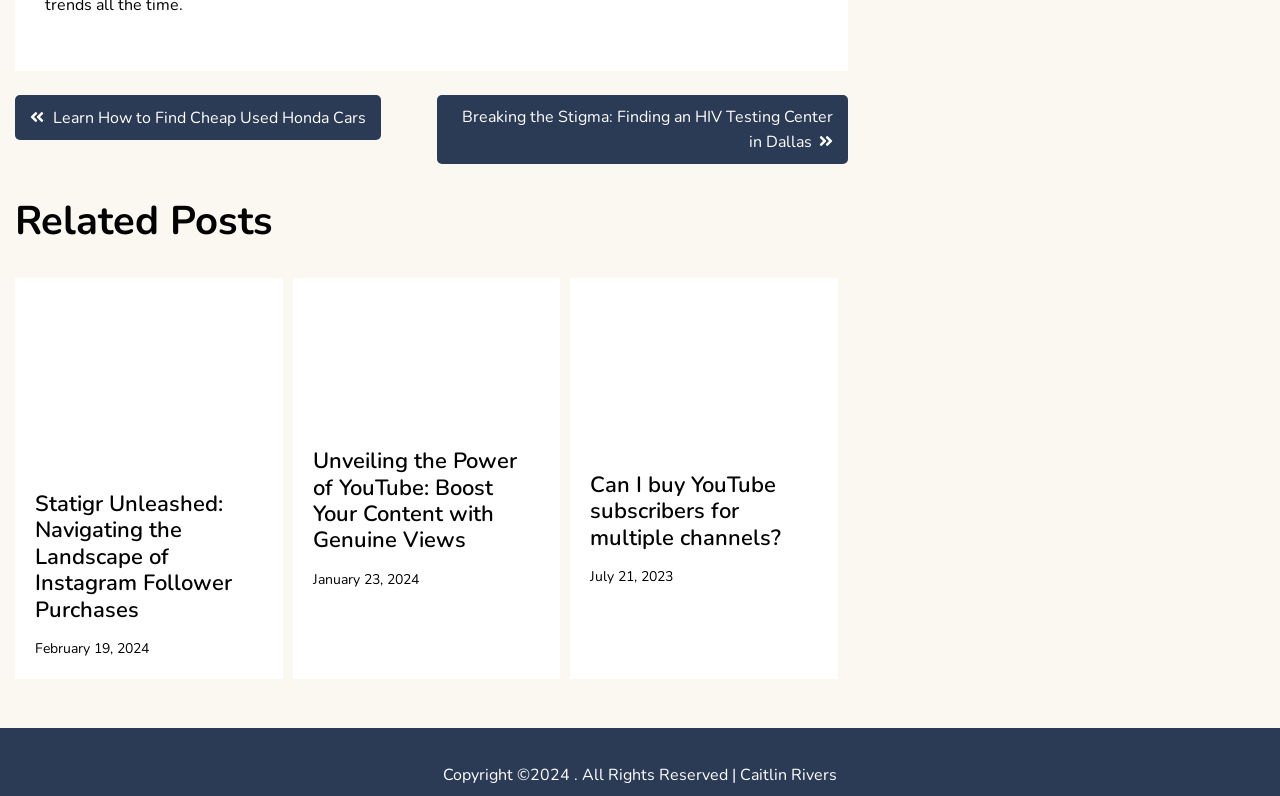What is the topic of the first navigation post?
Using the image, answer in one word or phrase.

Cheap Used Honda Cars